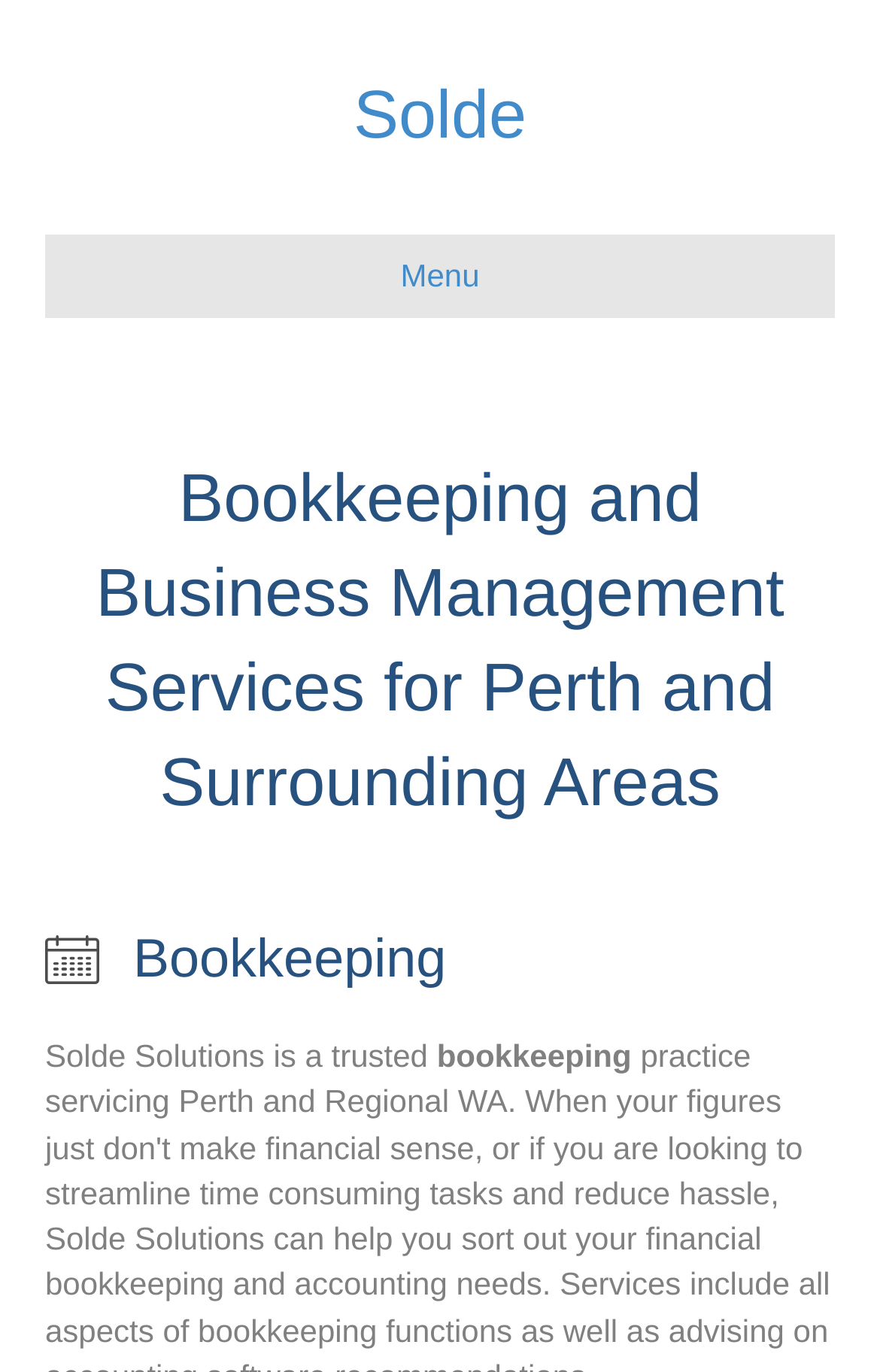Please give a succinct answer using a single word or phrase:
What is the location of the company's services?

Perth and surrounding areas